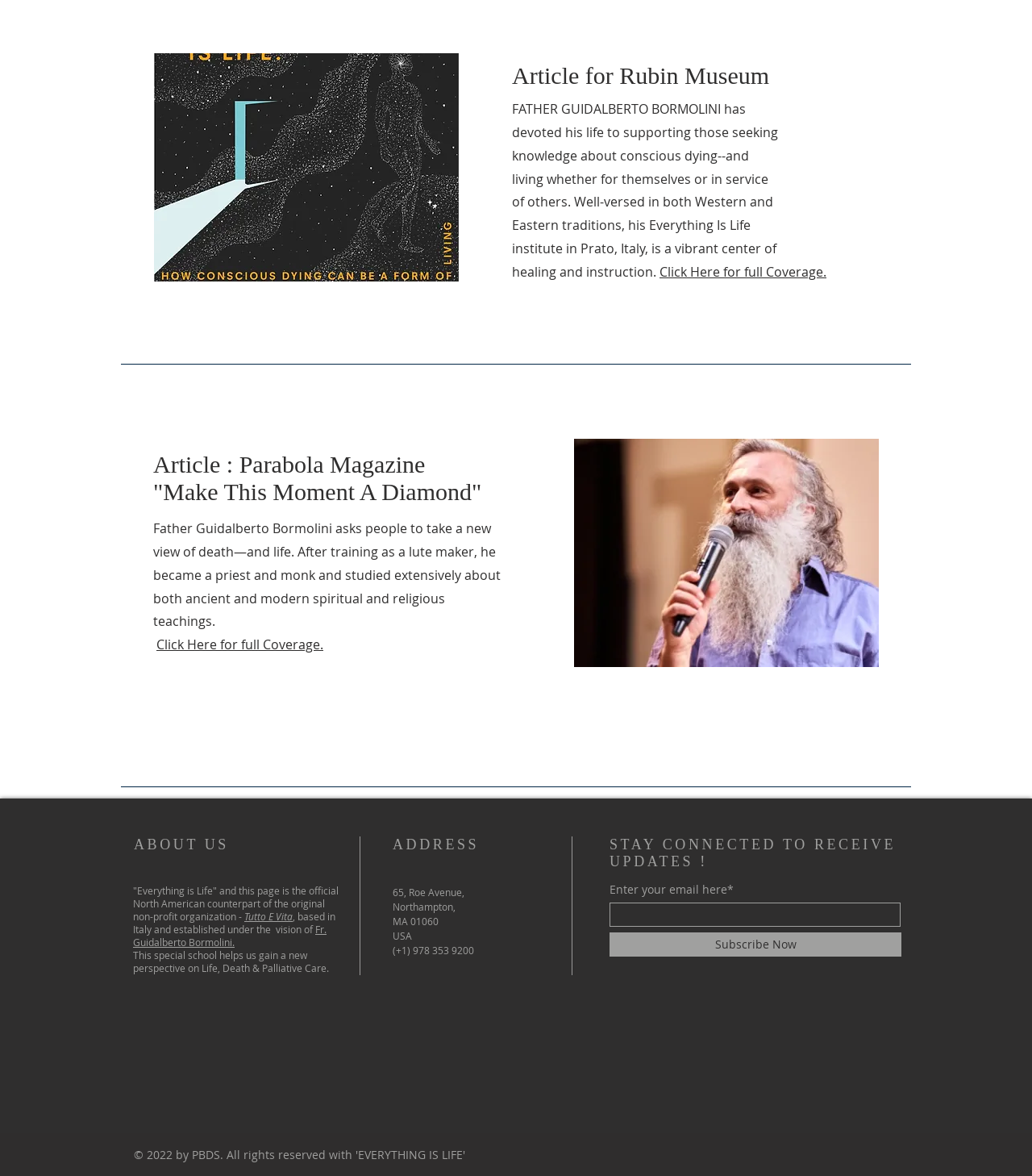Determine the bounding box for the UI element that matches this description: "HealthCare Middle East & Africa".

None